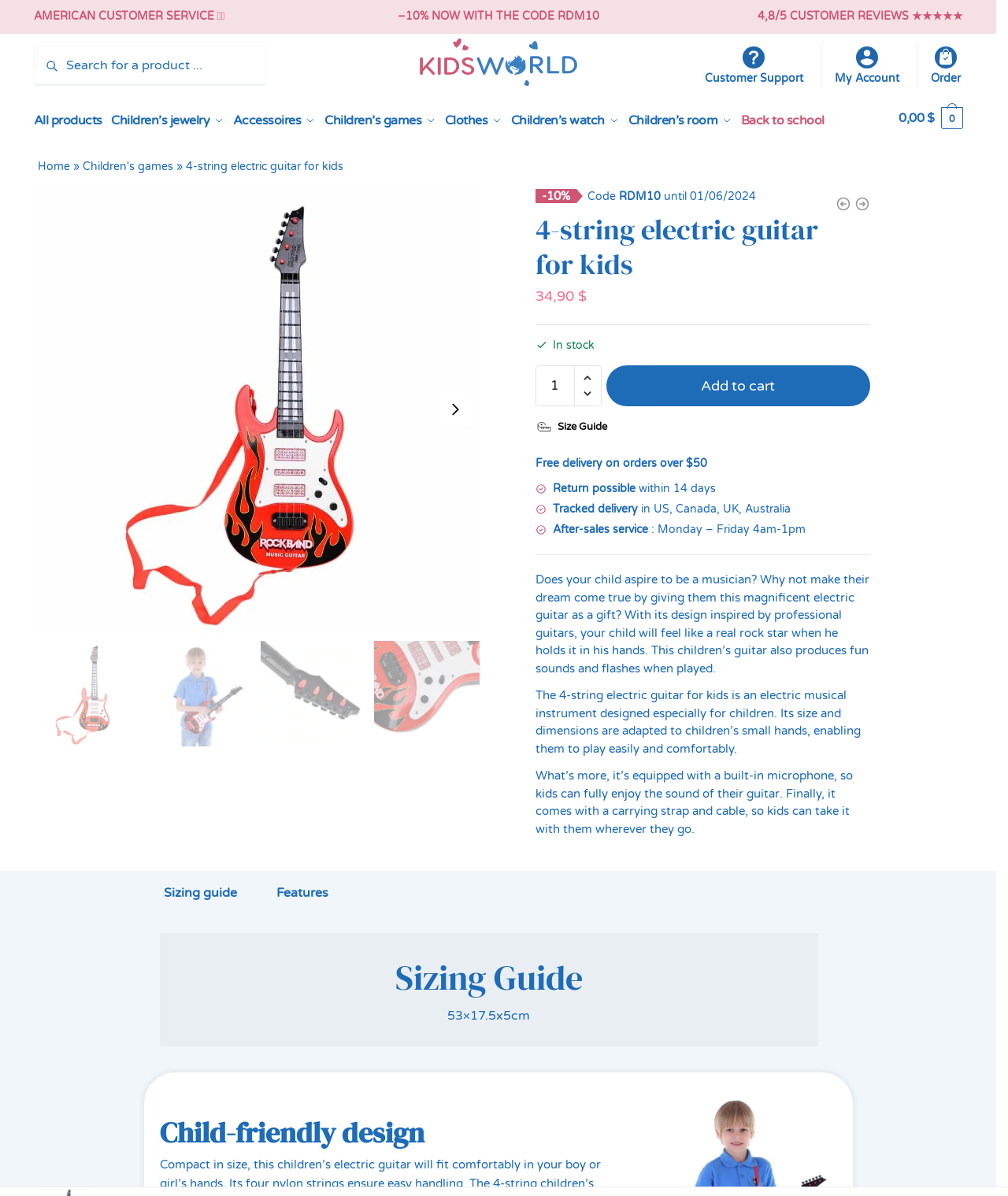Given the element description: "Size Guide", predict the bounding box coordinates of the UI element it refers to, using four float numbers between 0 and 1, i.e., [left, top, right, bottom].

[0.531, 0.345, 0.602, 0.359]